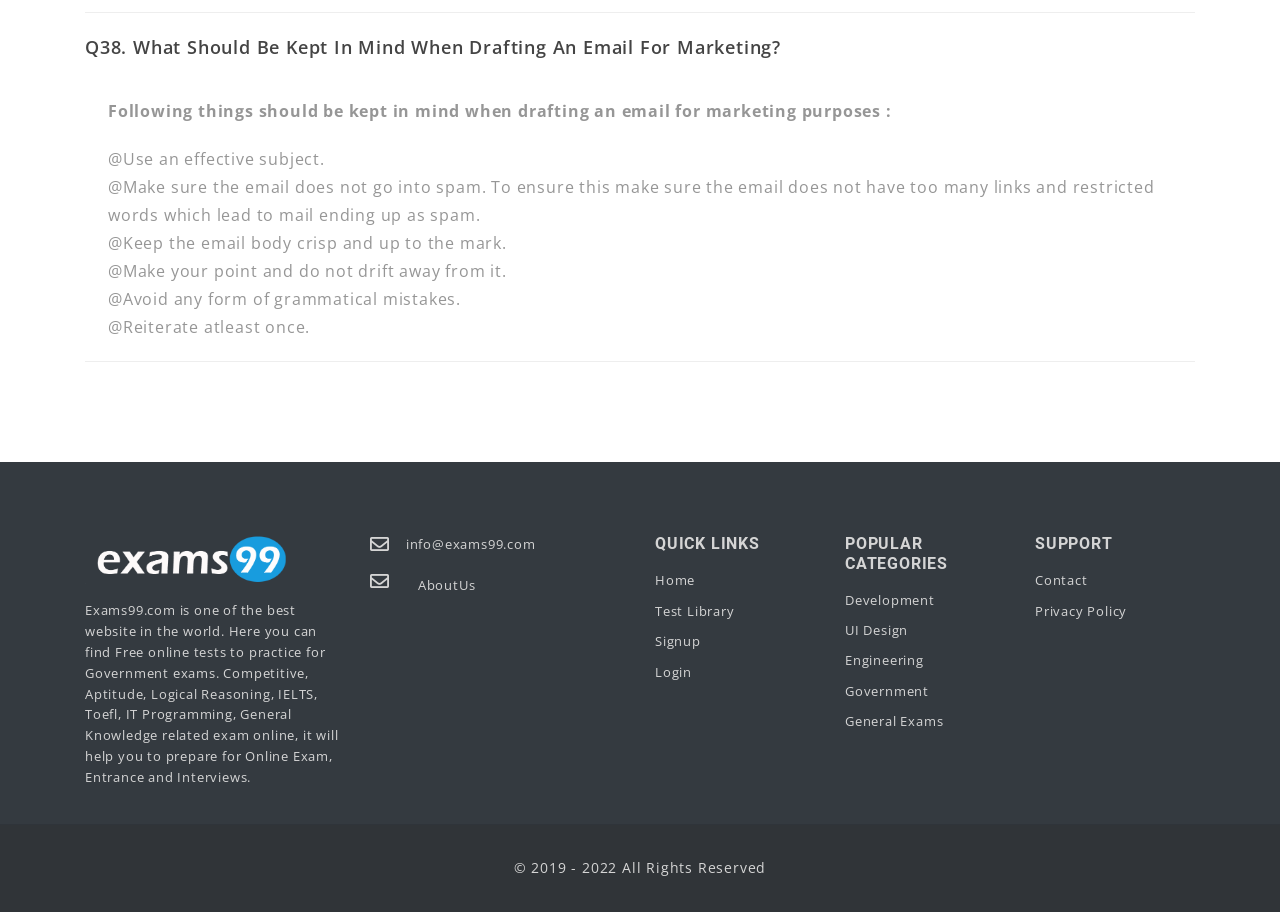What is the purpose of the website Exams99?
Refer to the image and give a detailed answer to the question.

The website Exams99 is described as a platform where users can find free online tests to practice for Government exams, Competitive, Aptitude, Logical Reasoning, IELTS, Toefl, IT Programming, and General Knowledge related exams. This suggests that the primary purpose of the website is to provide a resource for users to prepare for various exams.